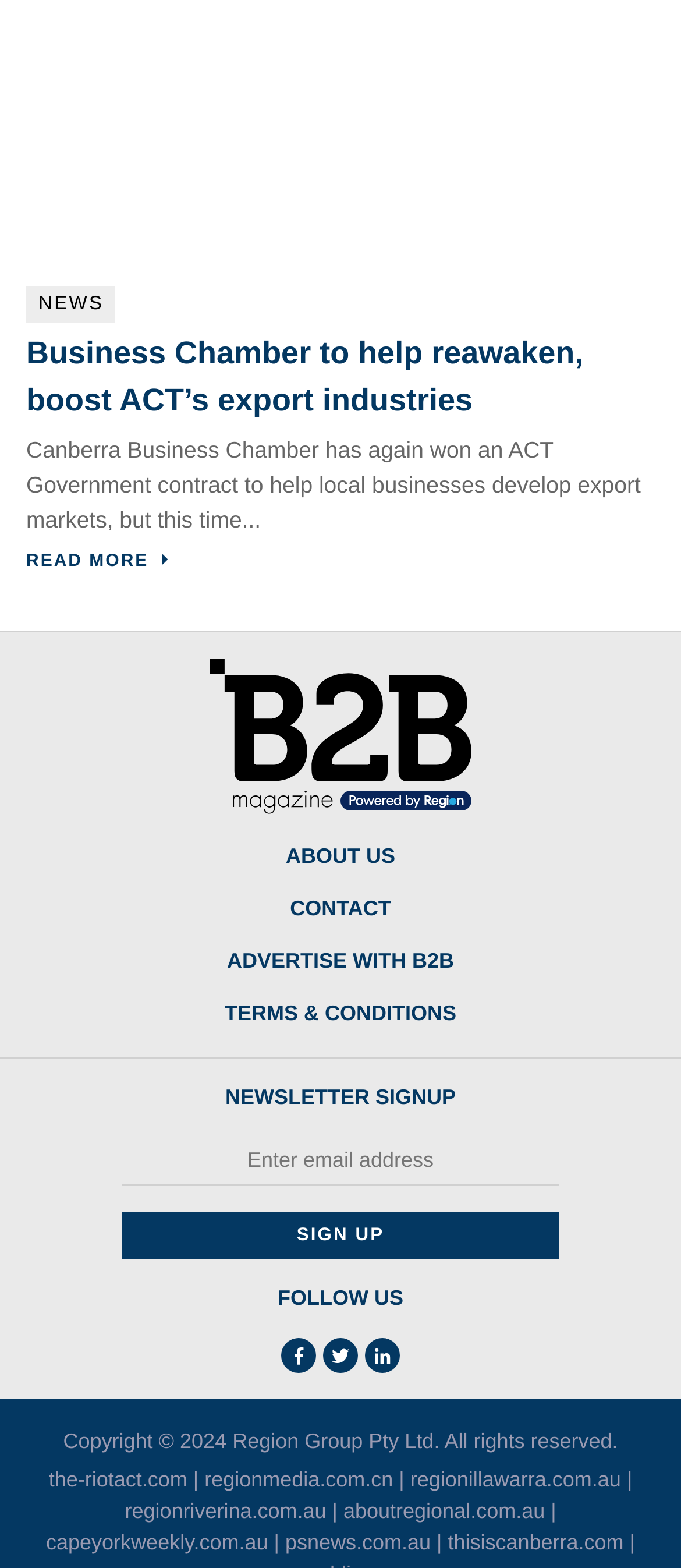Could you provide the bounding box coordinates for the portion of the screen to click to complete this instruction: "Follow on Facebook"?

[0.413, 0.853, 0.464, 0.876]